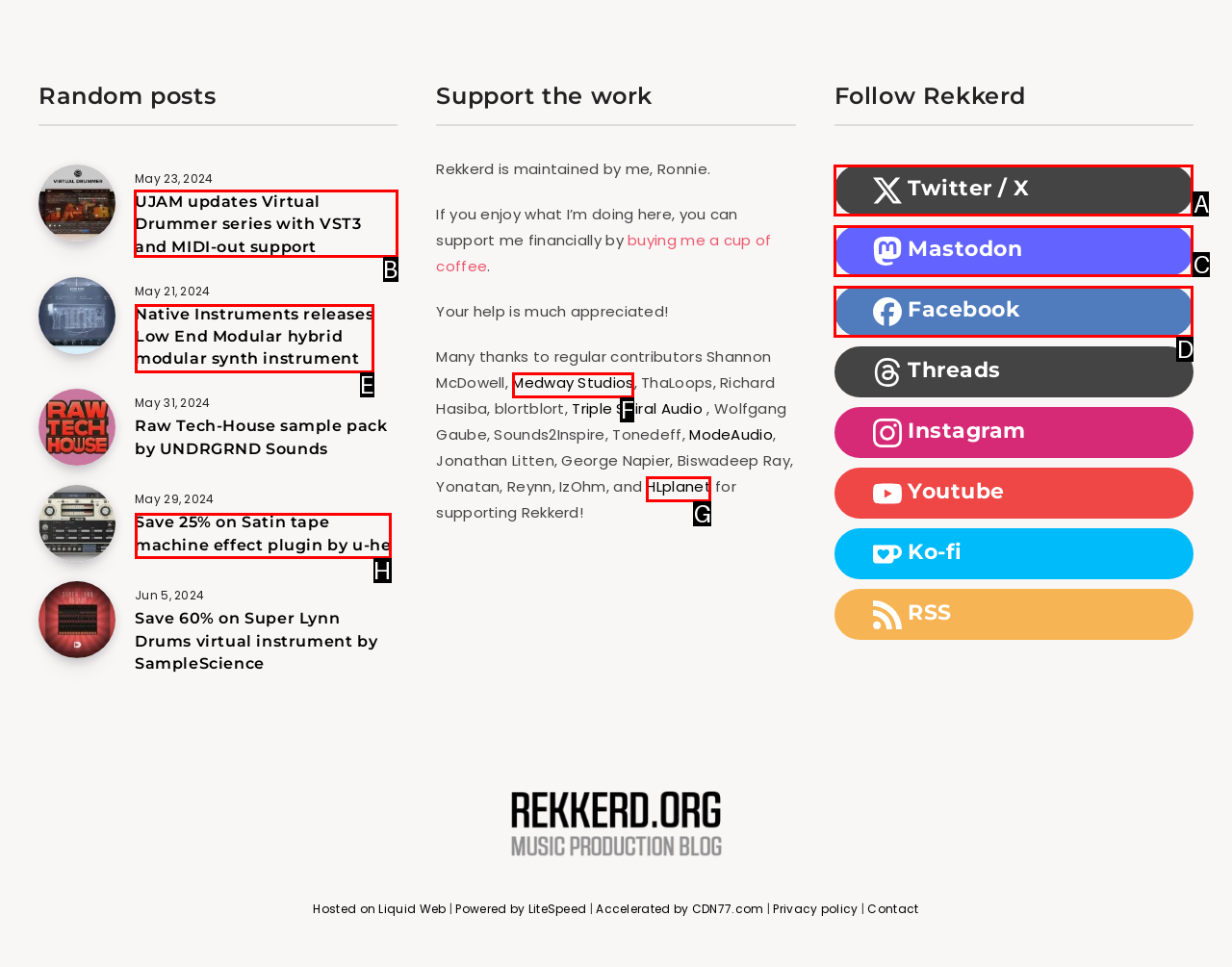Select the correct HTML element to complete the following task: Click on 'UJAM updates Virtual Drummer series with VST3 and MIDI-out support'
Provide the letter of the choice directly from the given options.

B